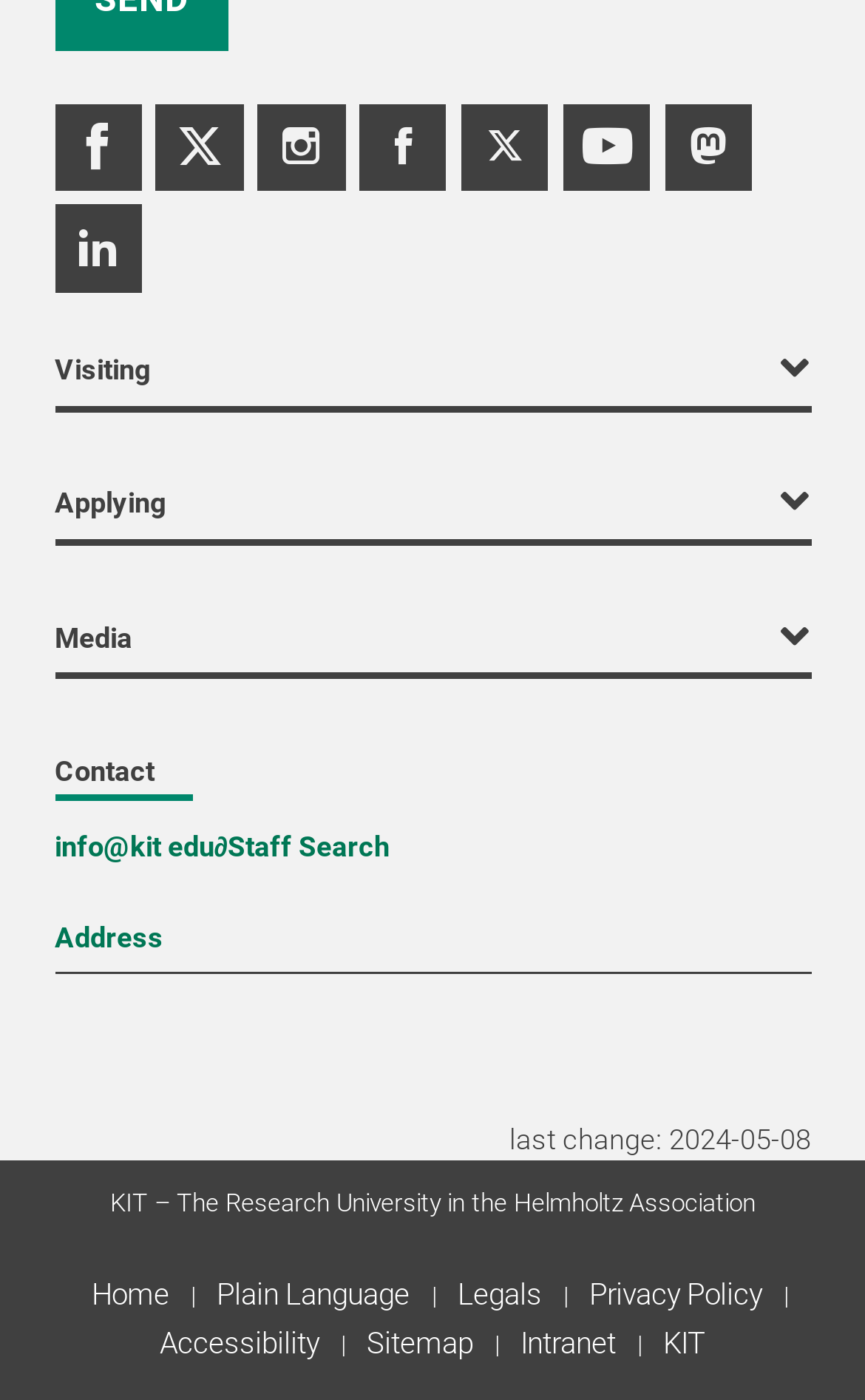Please specify the bounding box coordinates of the clickable region to carry out the following instruction: "Search for a job". The coordinates should be four float numbers between 0 and 1, in the format [left, top, right, bottom].

[0.063, 0.41, 0.135, 0.438]